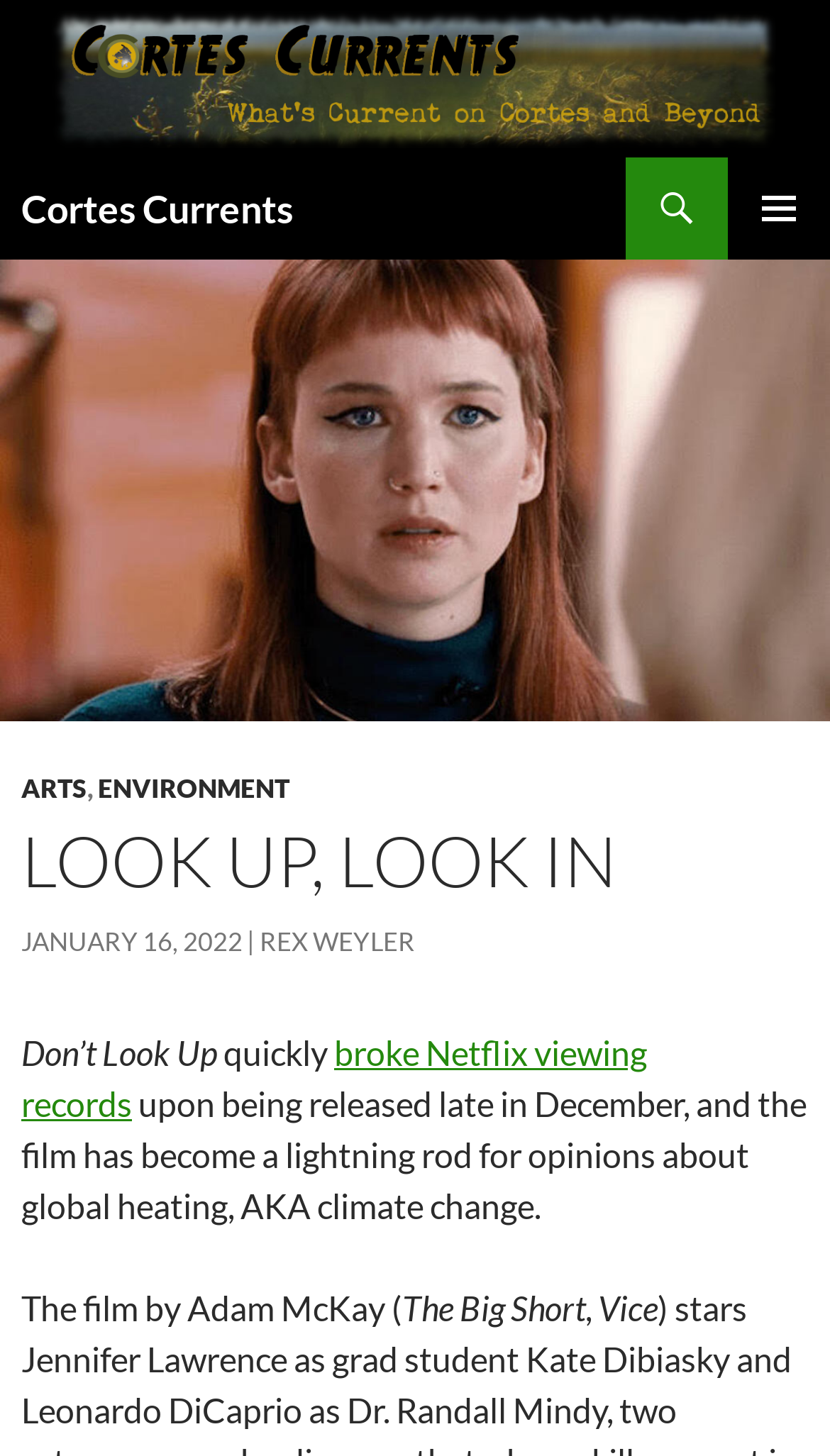Provide a single word or phrase to answer the given question: 
When was the film released?

late in December